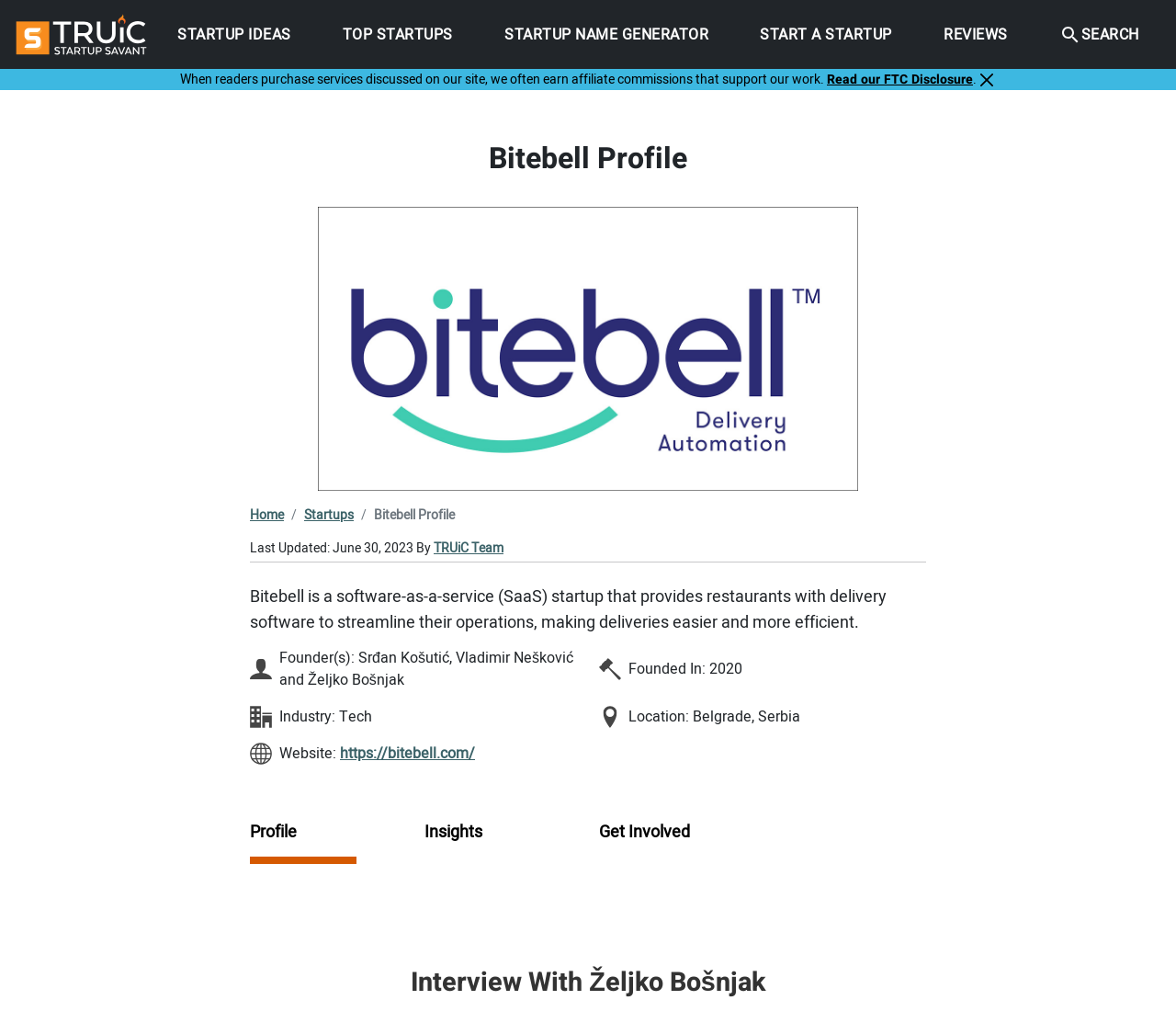Predict the bounding box of the UI element based on this description: "Top Startups".

[0.285, 0.016, 0.391, 0.051]